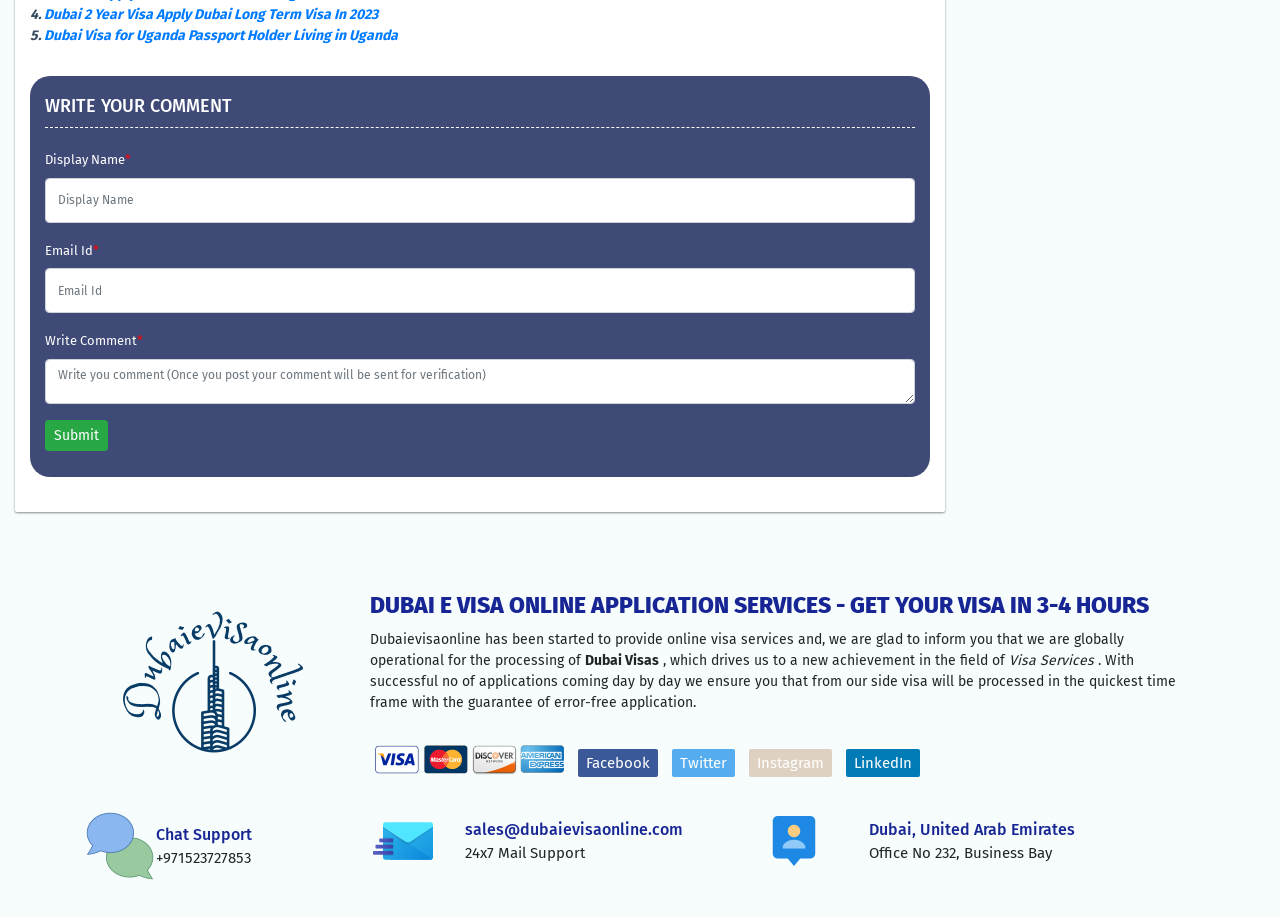Please provide the bounding box coordinates for the element that needs to be clicked to perform the instruction: "Check latest news". The coordinates must consist of four float numbers between 0 and 1, formatted as [left, top, right, bottom].

None